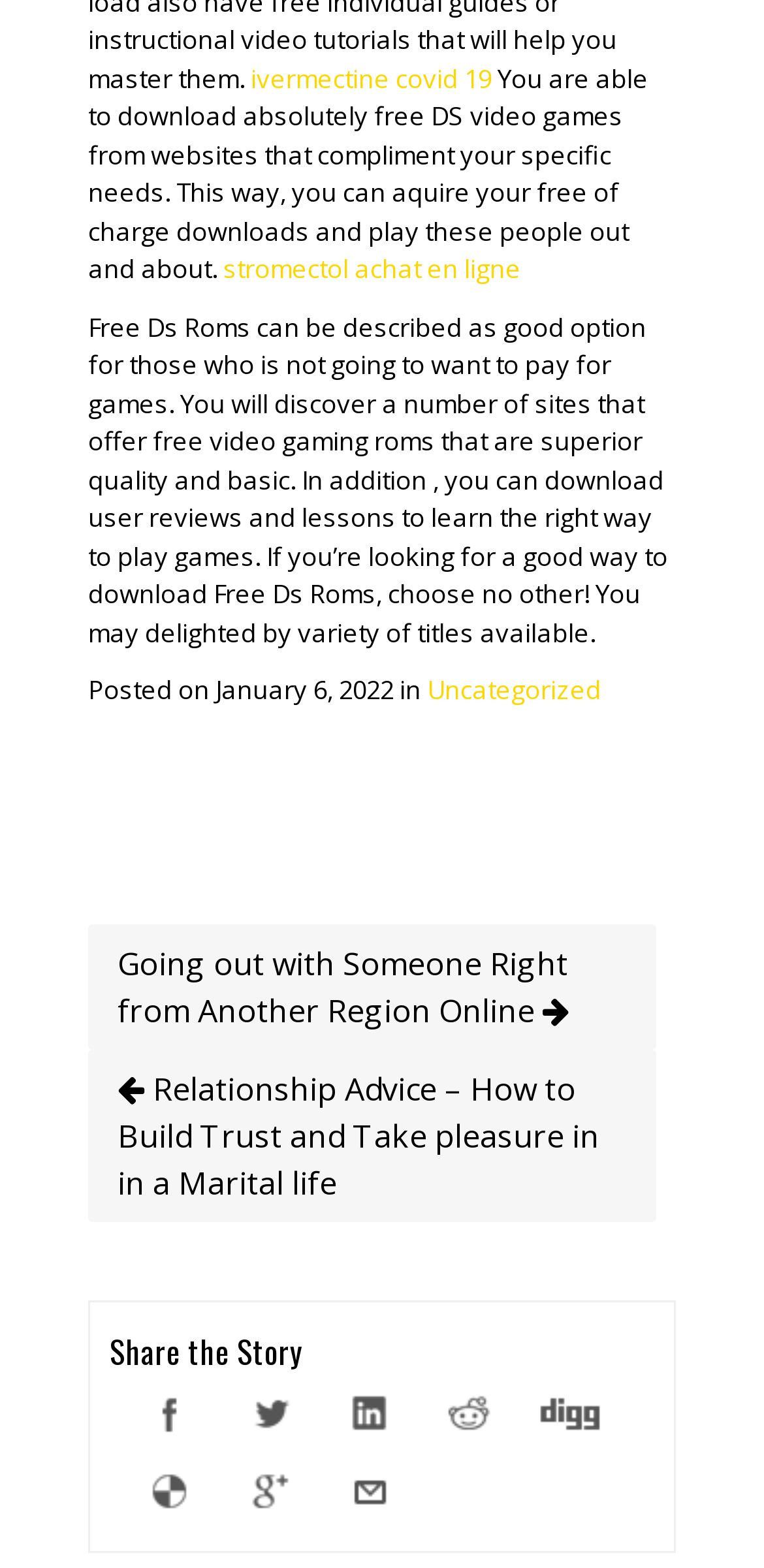Indicate the bounding box coordinates of the element that must be clicked to execute the instruction: "Click on the link to download free DS video games". The coordinates should be given as four float numbers between 0 and 1, i.e., [left, top, right, bottom].

[0.328, 0.038, 0.644, 0.061]